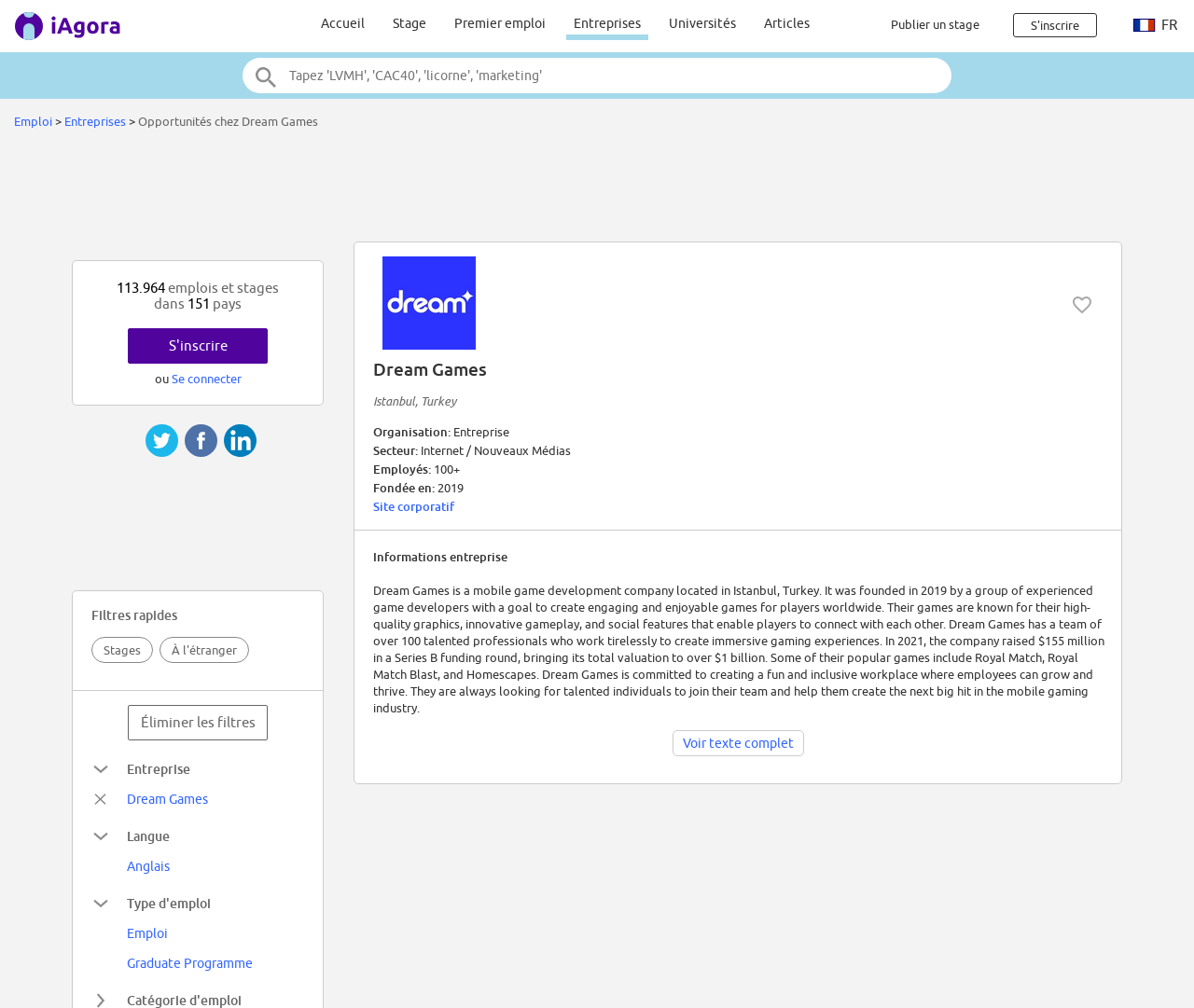Offer a detailed explanation of the webpage layout and contents.

This webpage is about Dream Games, a mobile game development company, and its job opportunities. At the top, there is a navigation bar with links to "Accueil", "Stage", "Premier emploi", "Entreprises", "Universités", and "Articles". On the right side of the navigation bar, there is a search box with a submit button. Below the navigation bar, there is a section with the company's logo, name, and location.

The main content of the webpage is divided into two sections. The left section displays information about the company, including its organization, sector, number of employees, and founding year. There is also a link to the company's corporate website. Below this information, there is a brief description of the company, its mission, and its popular games.

The right section of the webpage lists job opportunities at Dream Games. There are 113,964 job and internship listings in 151 countries. The section also displays filters for quick search, including "Stages", "À l'étranger", and "Éliminer les filtres". Below the filters, there are links to specific job categories, such as "Dream Games", "Langue", and "Emploi".

Throughout the webpage, there are several images, including the company's logo, icons for the navigation bar, and advertisements. There are also several buttons and links, including "Publier un stage", "S'inscrire", and "Se connecter".